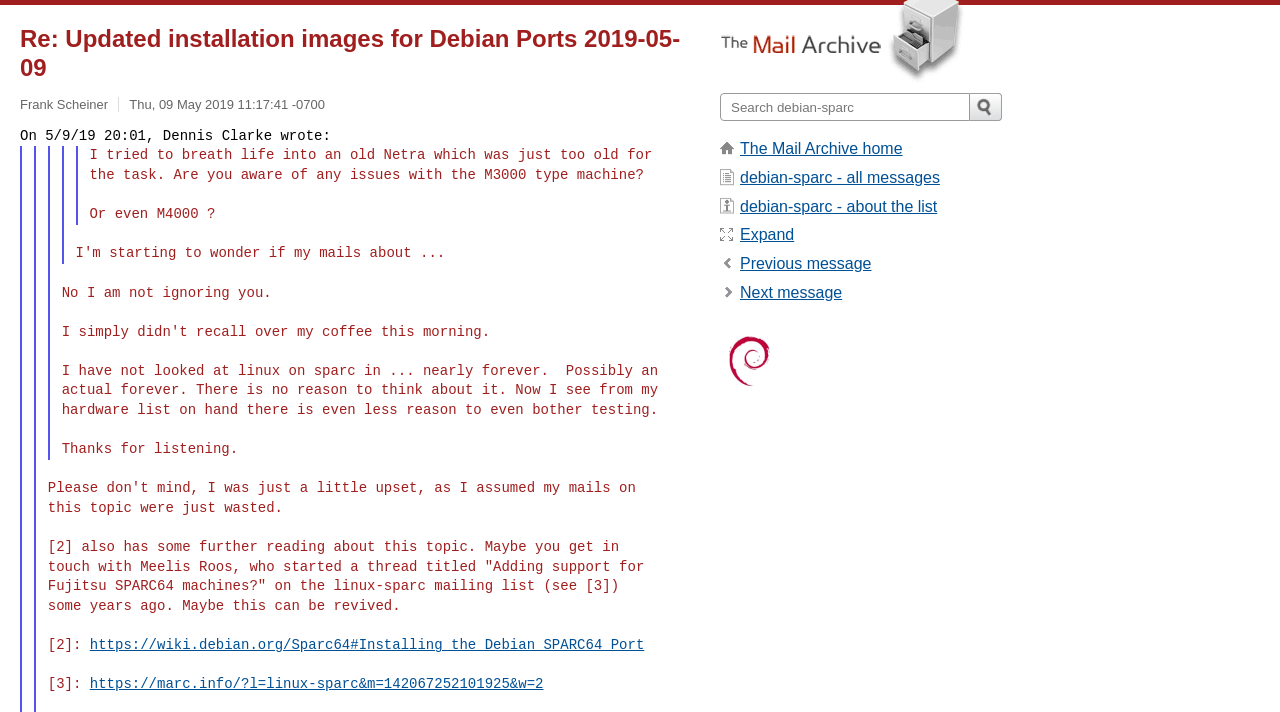Locate the primary headline on the webpage and provide its text.

Re: Updated installation images for Debian Ports 2019-05-09